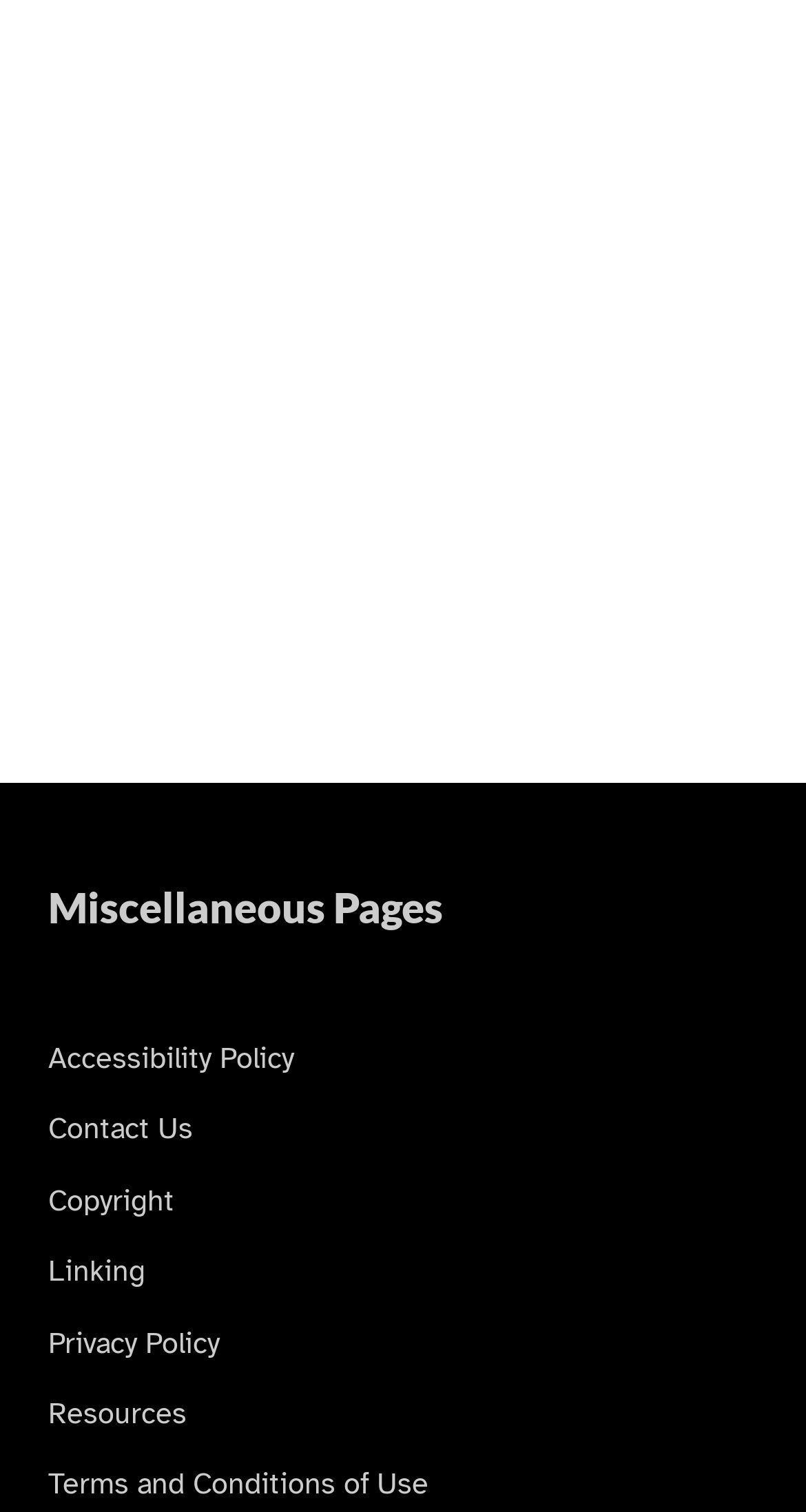Determine the bounding box coordinates for the element that should be clicked to follow this instruction: "View Terms and Conditions of Use". The coordinates should be given as four float numbers between 0 and 1, in the format [left, top, right, bottom].

[0.06, 0.969, 0.532, 0.994]